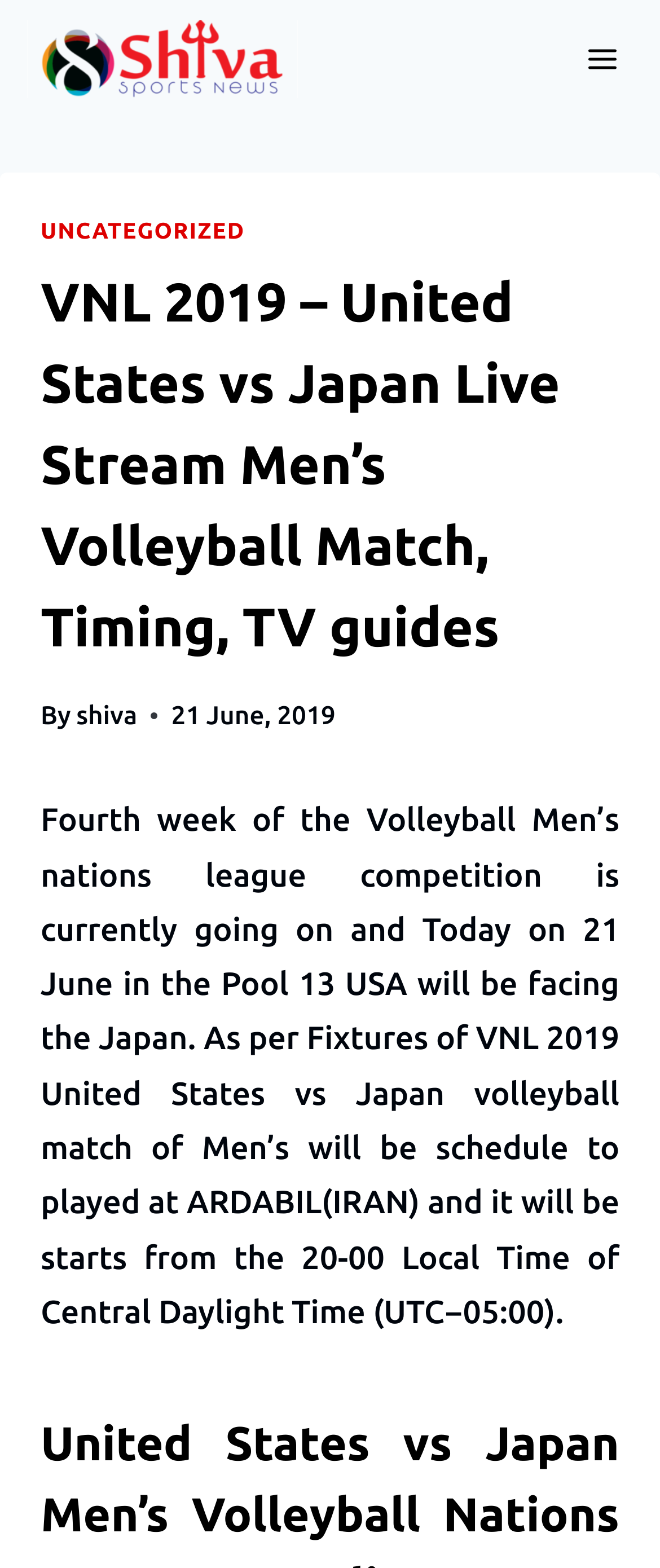Answer this question using a single word or a brief phrase:
What is the date of the volleyball match?

21 June, 2019